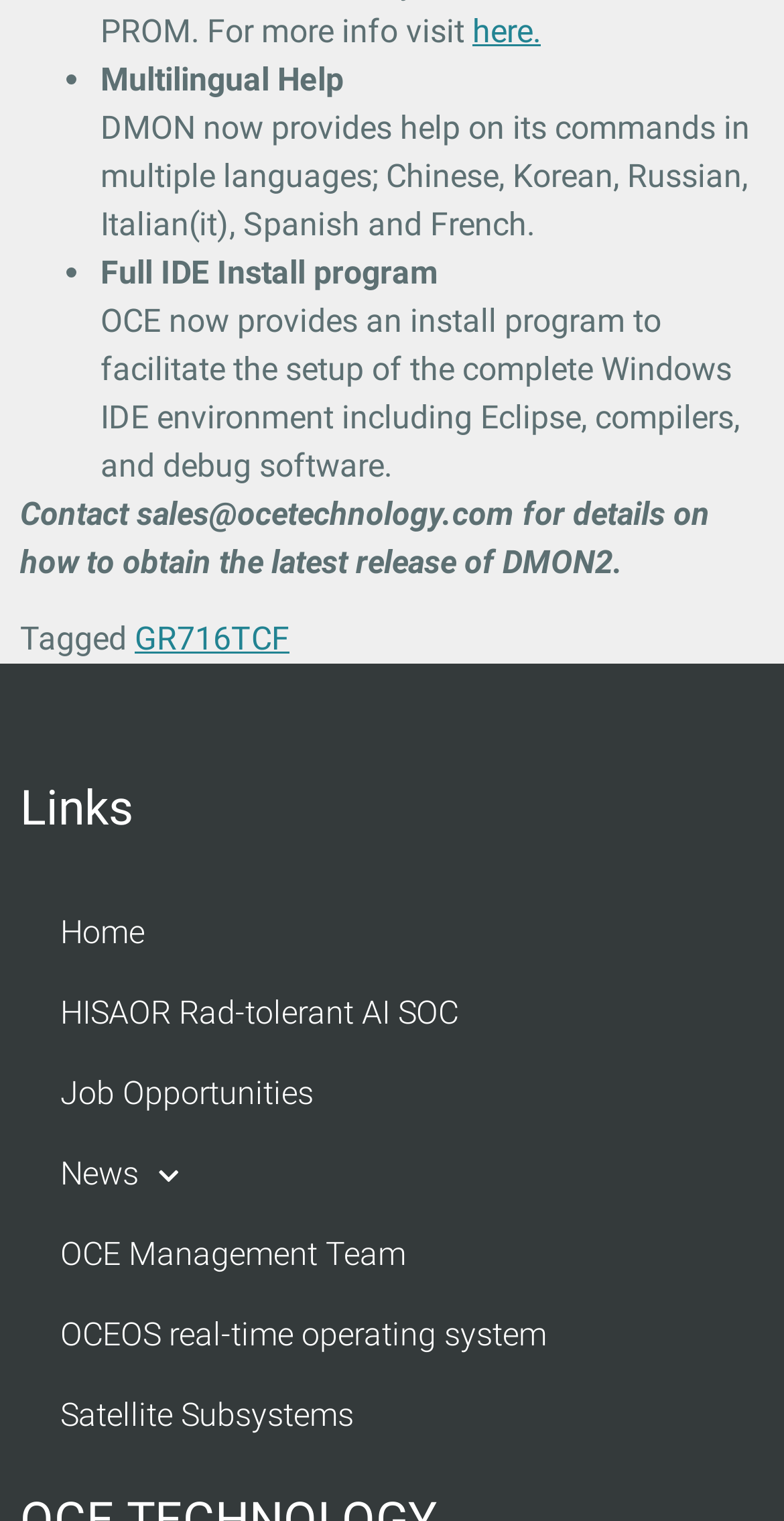Provide a single word or phrase answer to the question: 
What is the purpose of the full IDE install program?

Setup Windows IDE environment